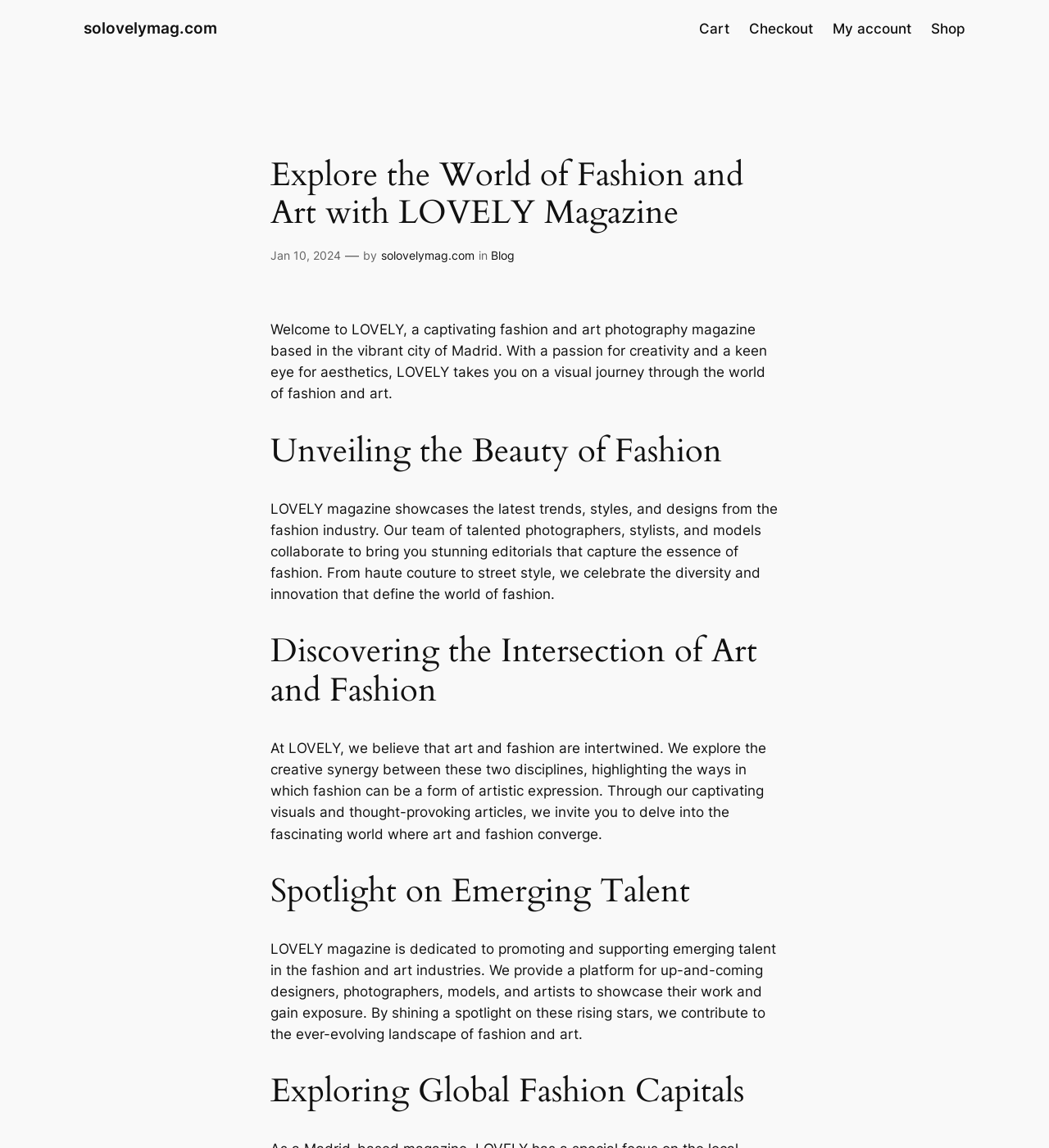Could you provide the bounding box coordinates for the portion of the screen to click to complete this instruction: "Explore the shop"?

[0.887, 0.016, 0.92, 0.034]